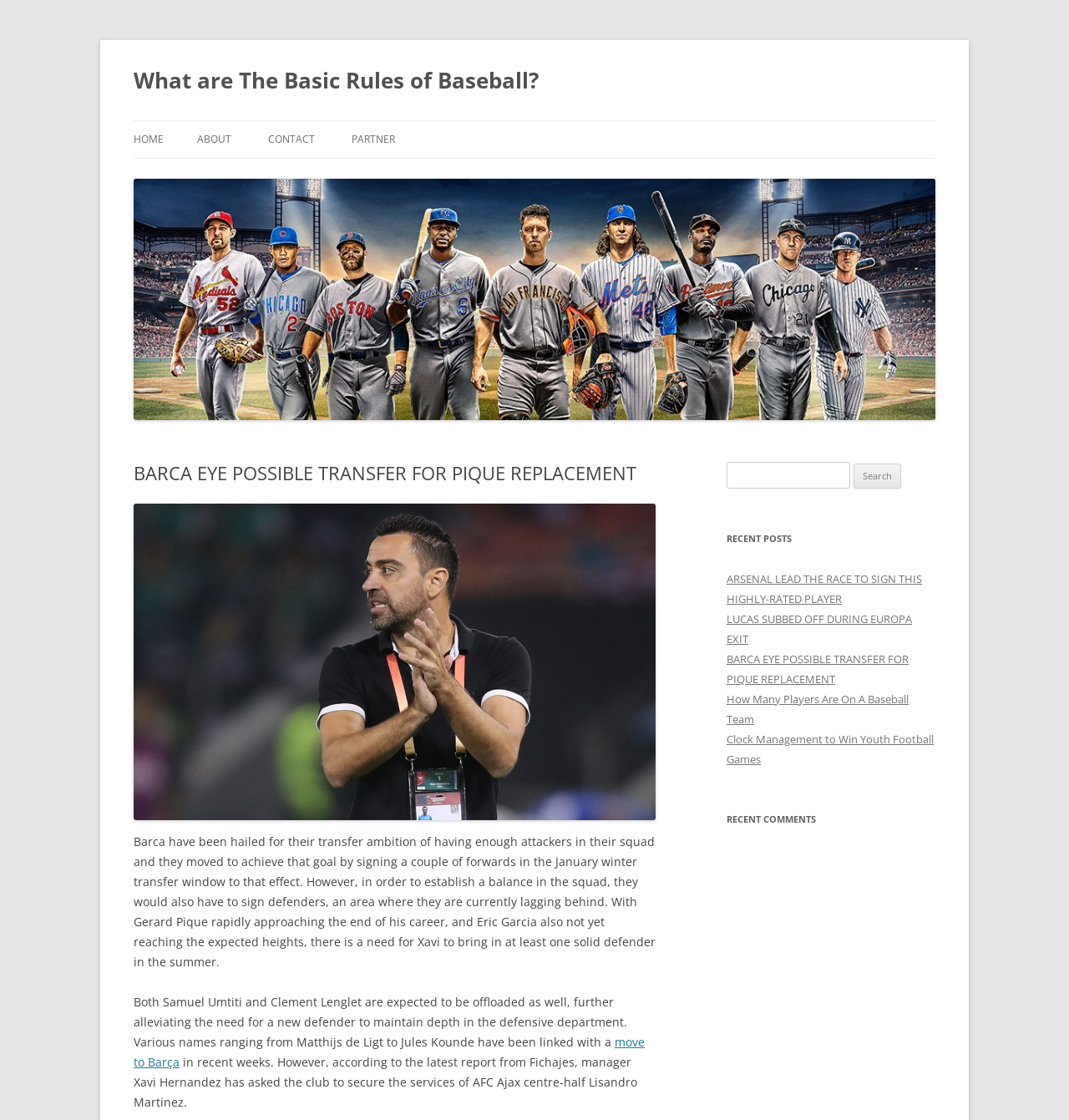What is the purpose of the search bar?
Look at the image and answer the question using a single word or phrase.

Search for posts